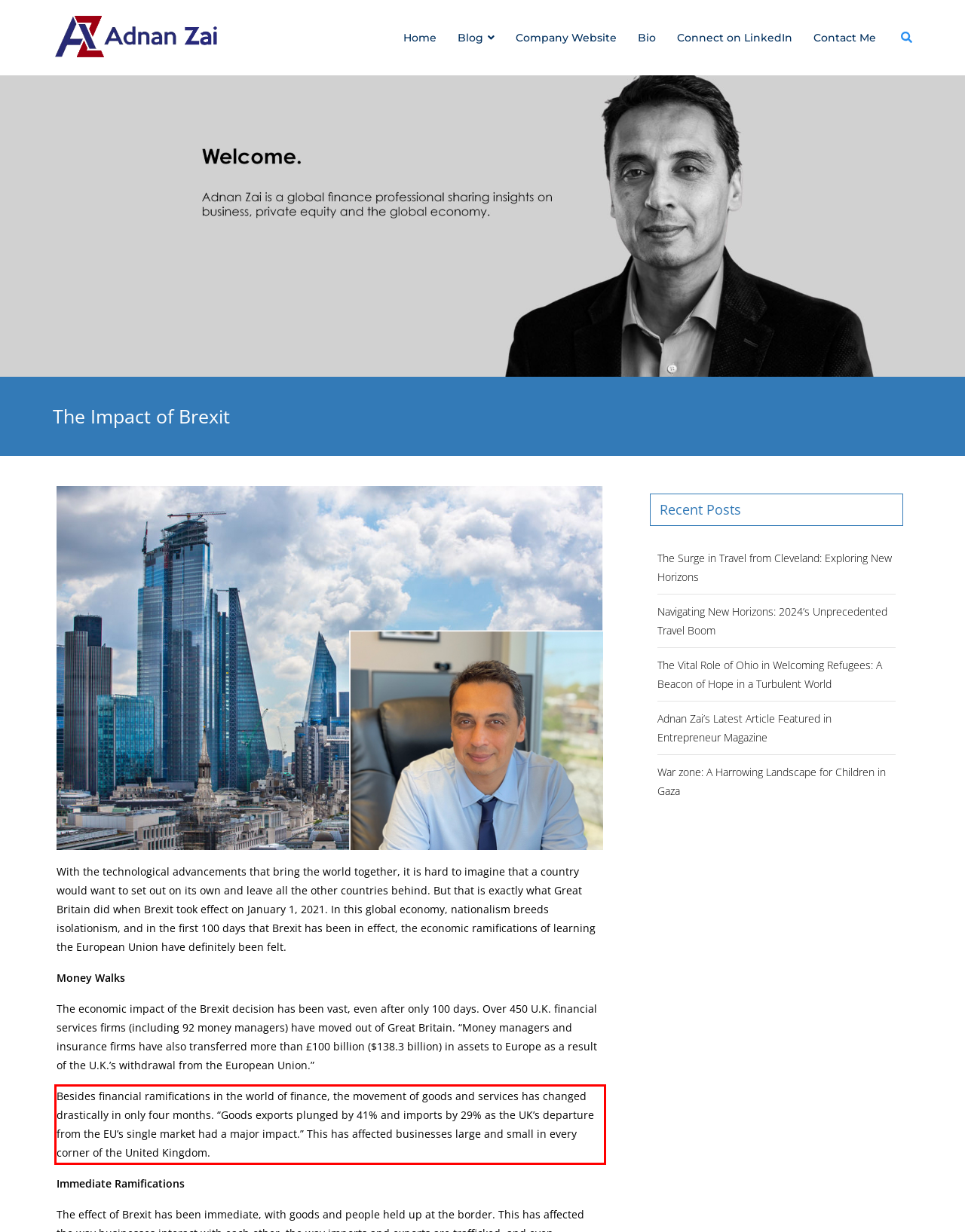Analyze the screenshot of a webpage where a red rectangle is bounding a UI element. Extract and generate the text content within this red bounding box.

Besides financial ramifications in the world of finance, the movement of goods and services has changed drastically in only four months. “Goods exports plunged by 41% and imports by 29% as the UK’s departure from the EU’s single market had a major impact.” This has affected businesses large and small in every corner of the United Kingdom.